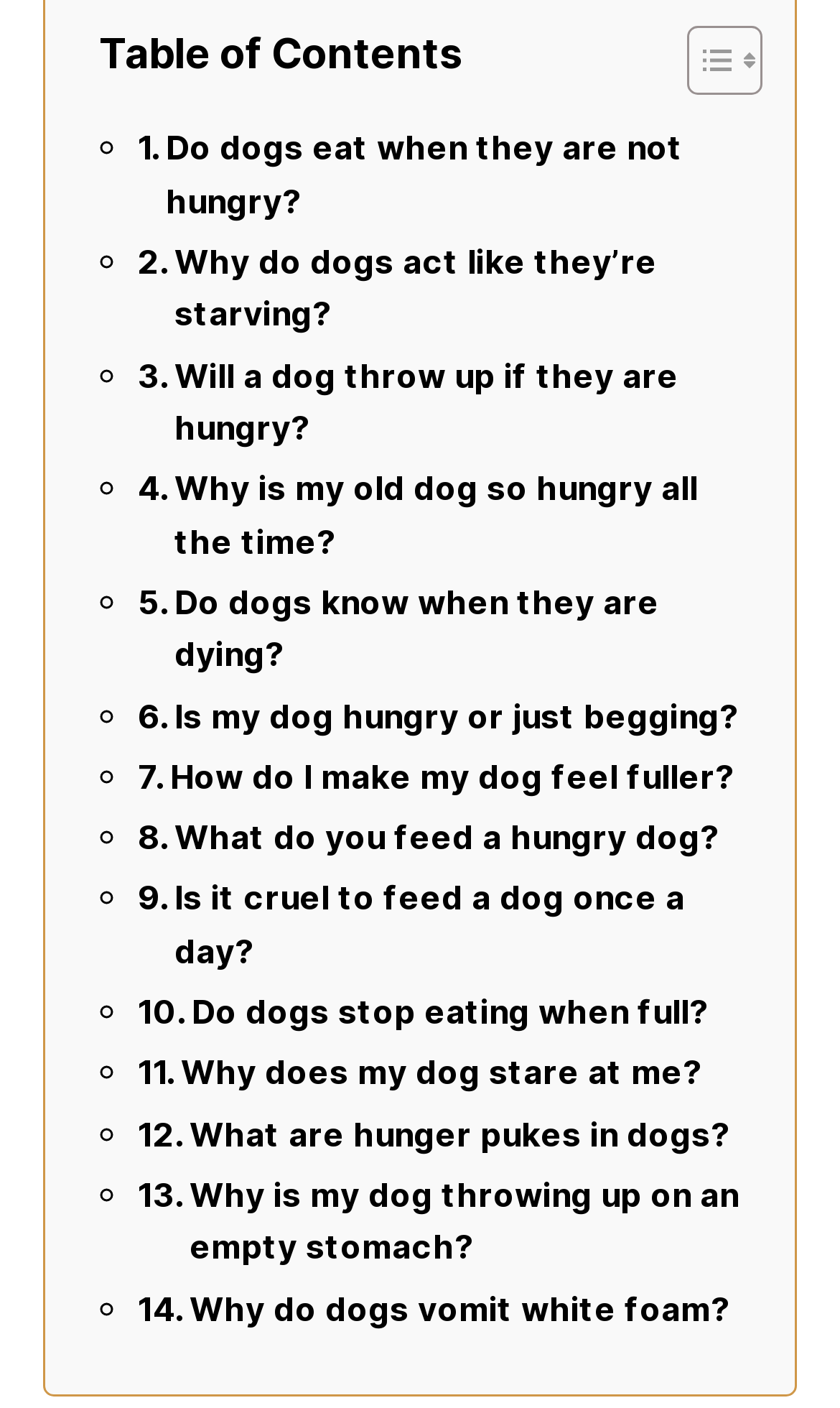Identify the coordinates of the bounding box for the element that must be clicked to accomplish the instruction: "Toggle Table of Content".

[0.779, 0.017, 0.895, 0.069]